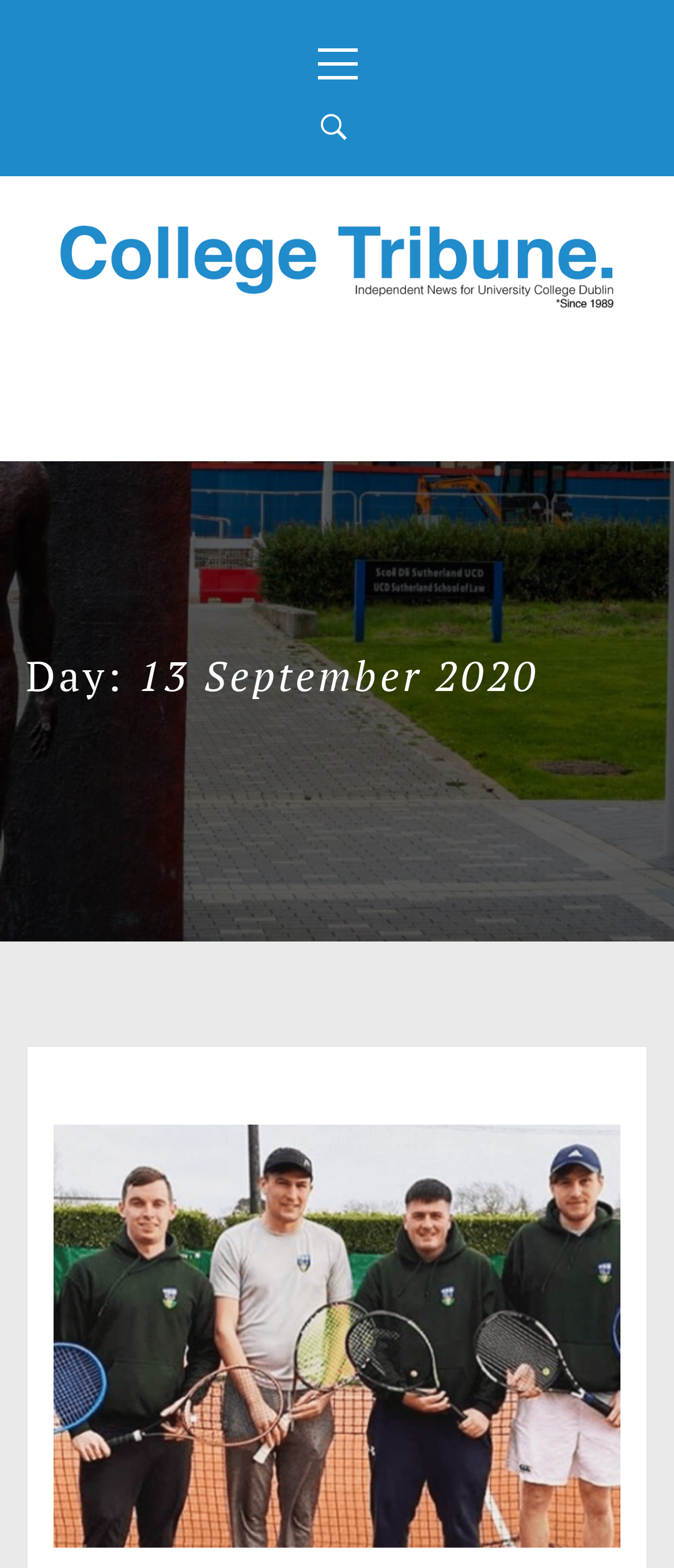What is the name of the college?
Using the image as a reference, deliver a detailed and thorough answer to the question.

I inferred this answer by looking at the link 'UCD Tennis Hopeful of Big Year Ahead' which suggests that UCD is the abbreviation for the college name.